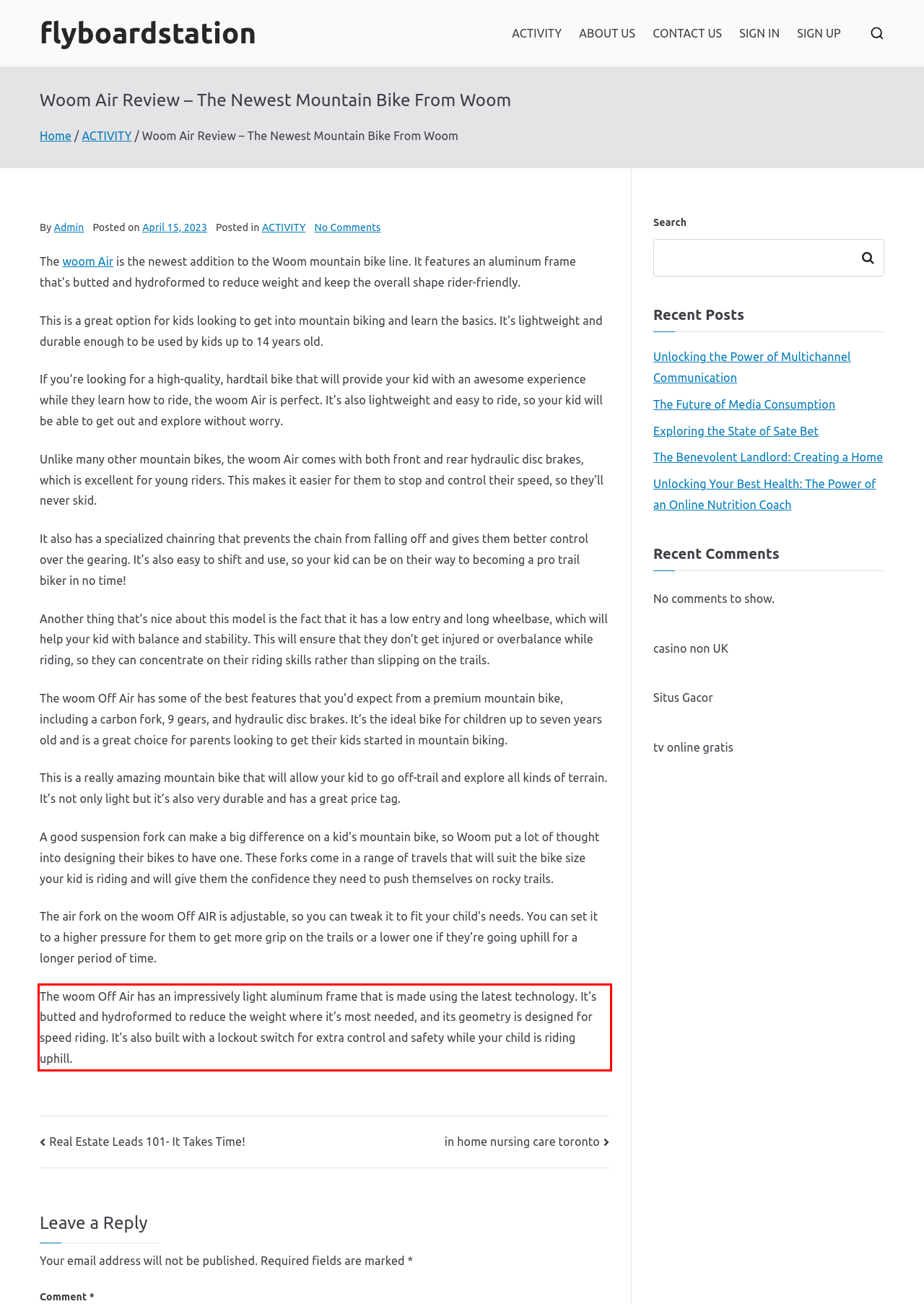Look at the screenshot of the webpage, locate the red rectangle bounding box, and generate the text content that it contains.

The woom Off Air has an impressively light aluminum frame that is made using the latest technology. It’s butted and hydroformed to reduce the weight where it’s most needed, and its geometry is designed for speed riding. It’s also built with a lockout switch for extra control and safety while your child is riding uphill.